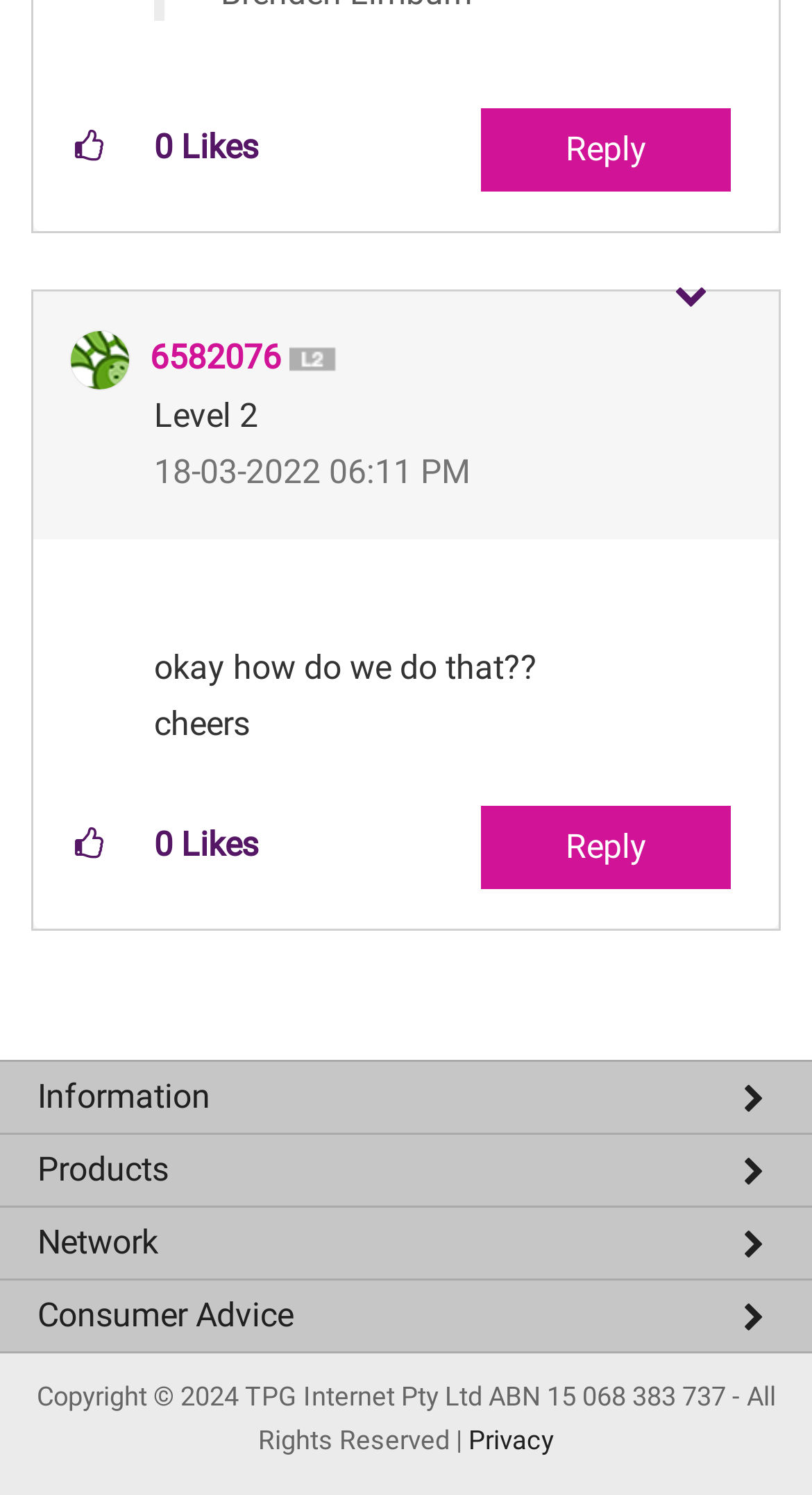Please provide a brief answer to the following inquiry using a single word or phrase:
How many comments are there in this post?

2